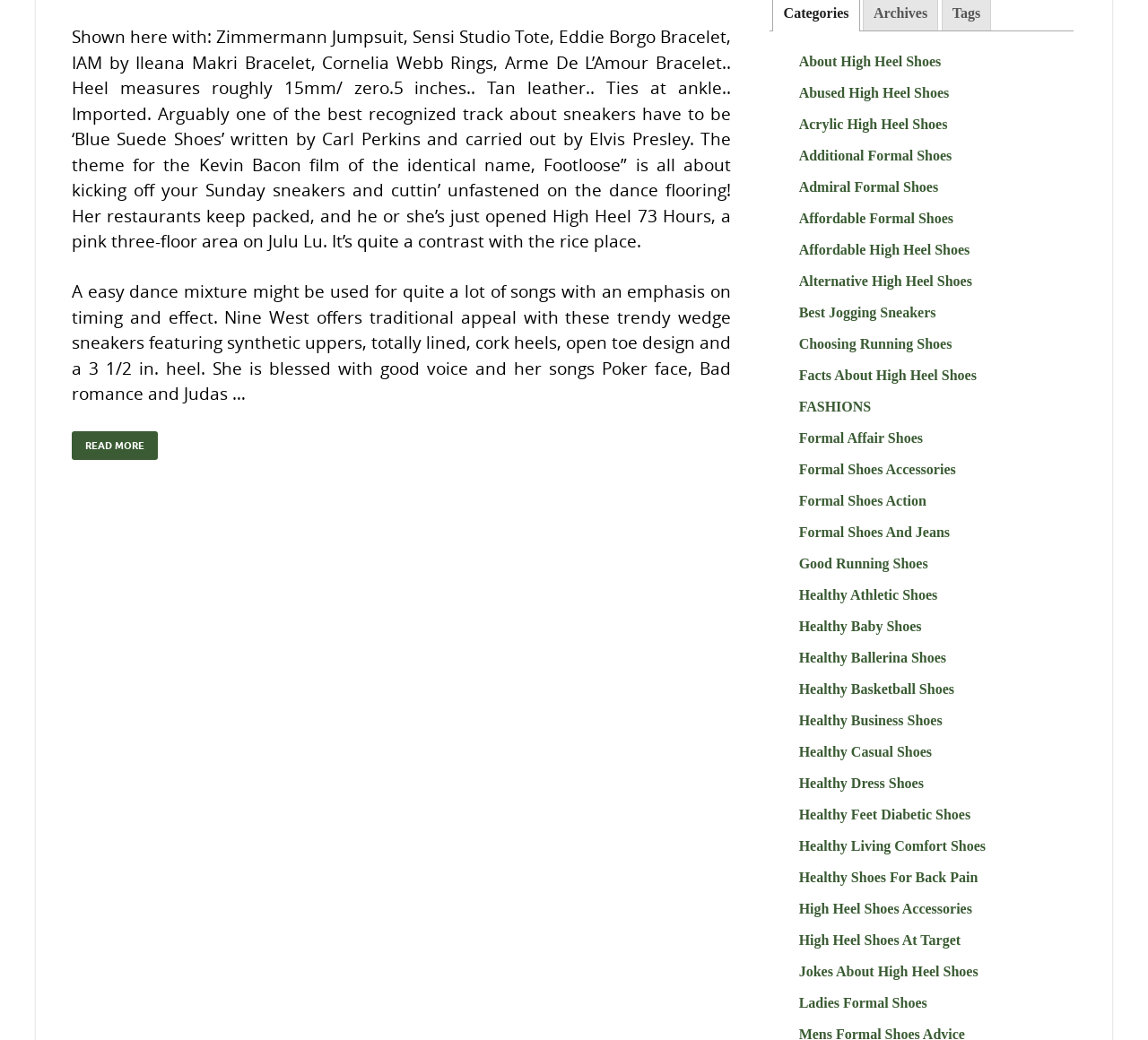Locate the bounding box coordinates of the clickable region to complete the following instruction: "email the store."

None